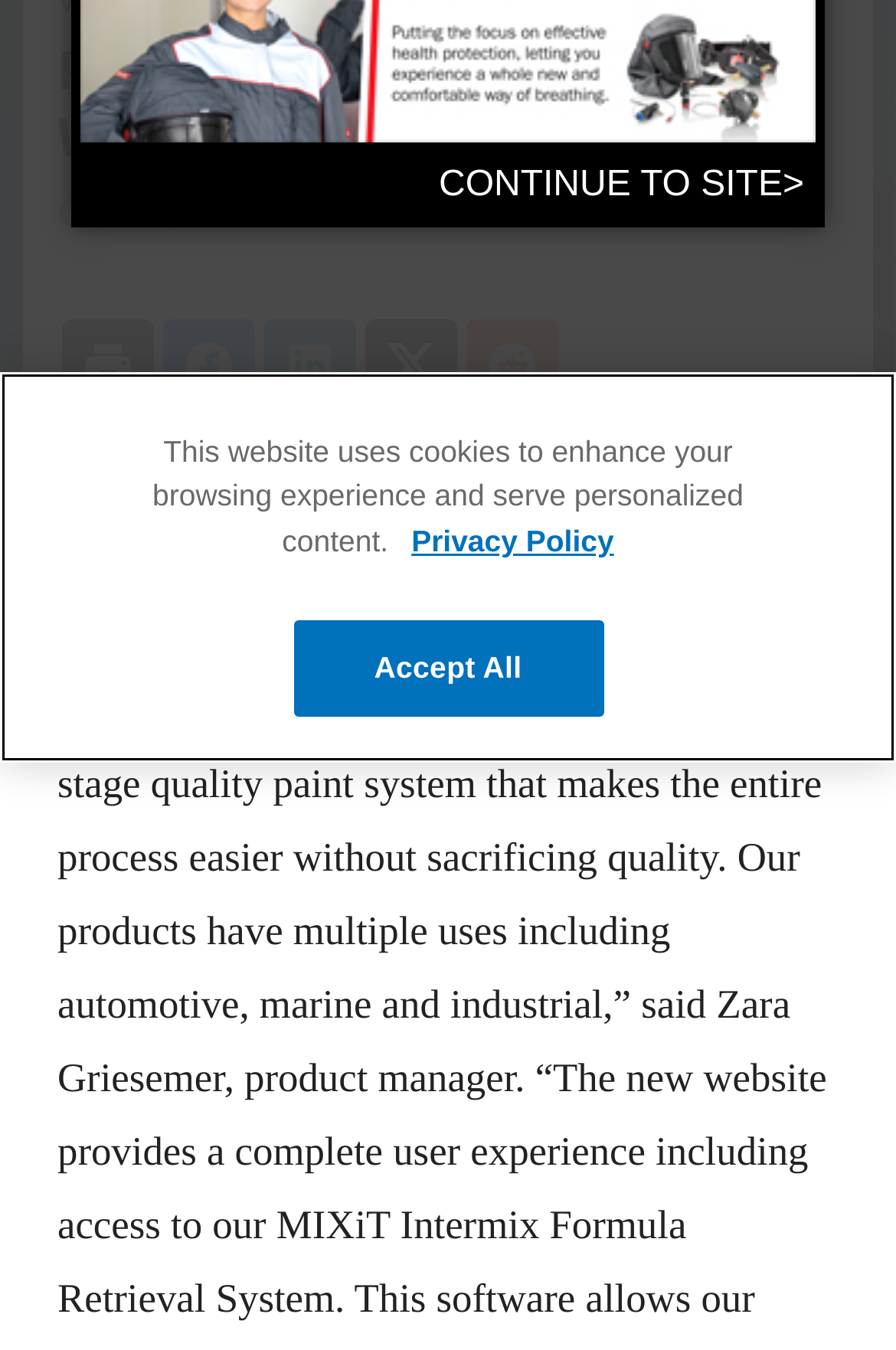From the screenshot, find the bounding box of the UI element matching this description: "Cute Fonts On Word". Supply the bounding box coordinates in the form [left, top, right, bottom], each a float between 0 and 1.

None